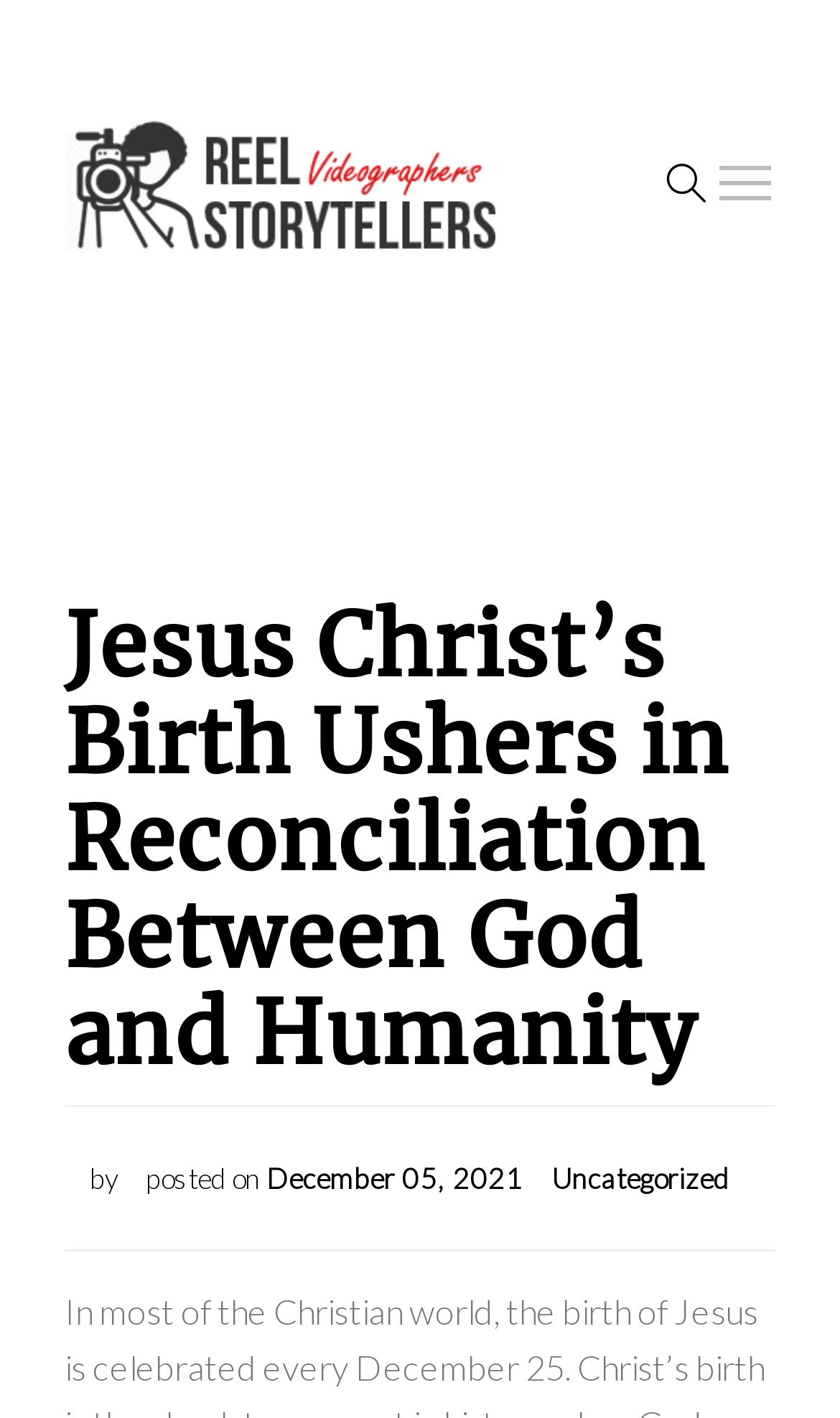Illustrate the webpage's structure and main components comprehensively.

The webpage is about the birth of Jesus Christ and its significance in Christianity. At the top left corner, there is a logo image with a link to it. On the top right corner, there are two buttons, one with an icon '\ue031' and another with an icon '\ue045'. Below the logo, there is a search bar that spans most of the width of the page, with a searchbox labeled "Search" and a button with an icon '\ue031' on the right side. 

Below the search bar, there is a heading that reads "Jesus Christ’s Birth Ushers in Reconciliation Between God and Humanity". This heading is followed by a paragraph of text, which is not explicitly stated but is likely a description of the article. 

At the bottom of the page, there is a section with information about the article, including the author, posting date, and category. The posting date is December 05, 2021, and the category is "Uncategorized".